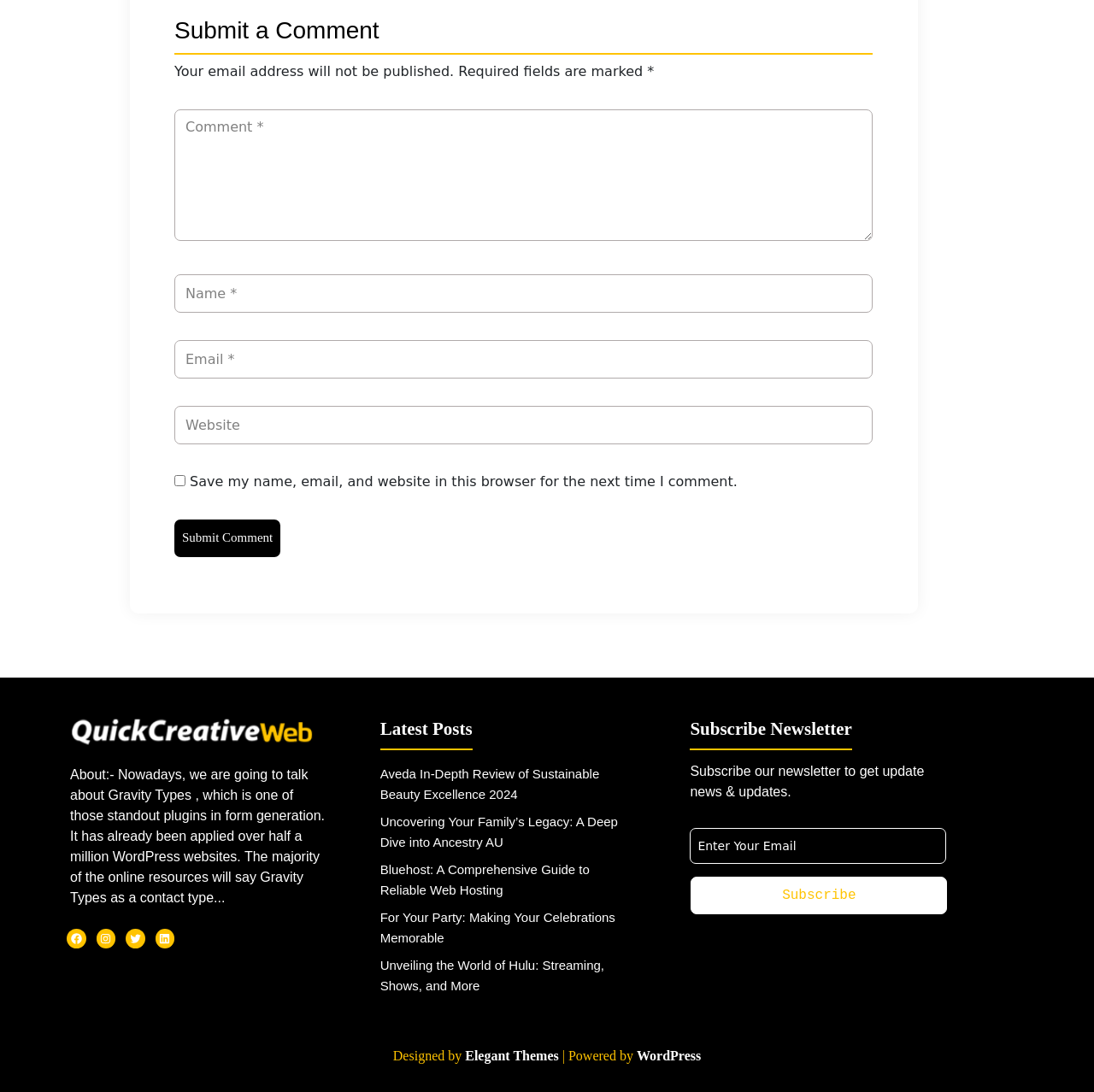Please use the details from the image to answer the following question comprehensively:
What is the label of the first textbox?

The first textbox has a label 'Comment *' which indicates that it is a required field for submitting a comment.